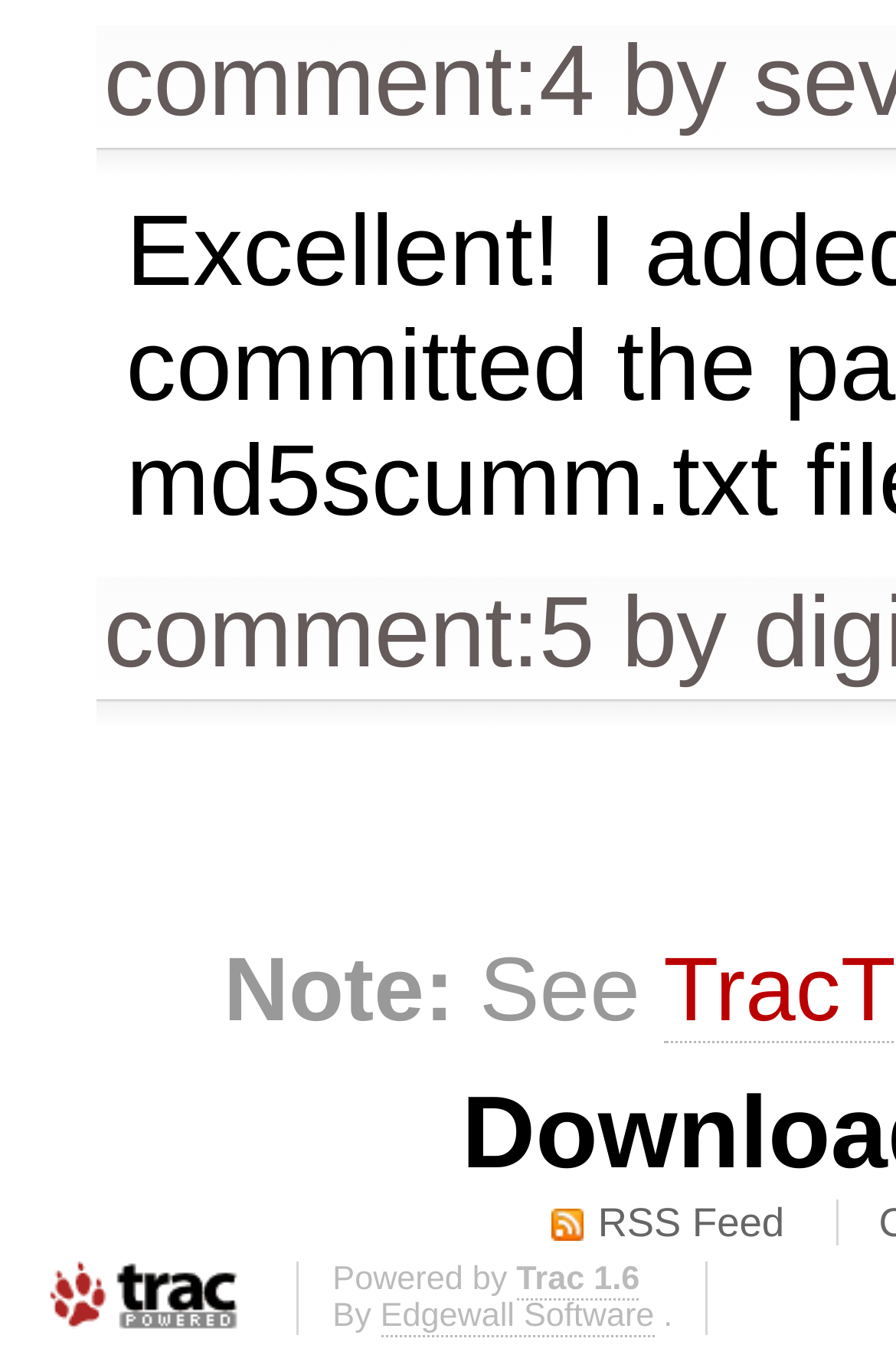What is the text of the first link on the webpage?
Based on the image, provide a one-word or brief-phrase response.

comment:4